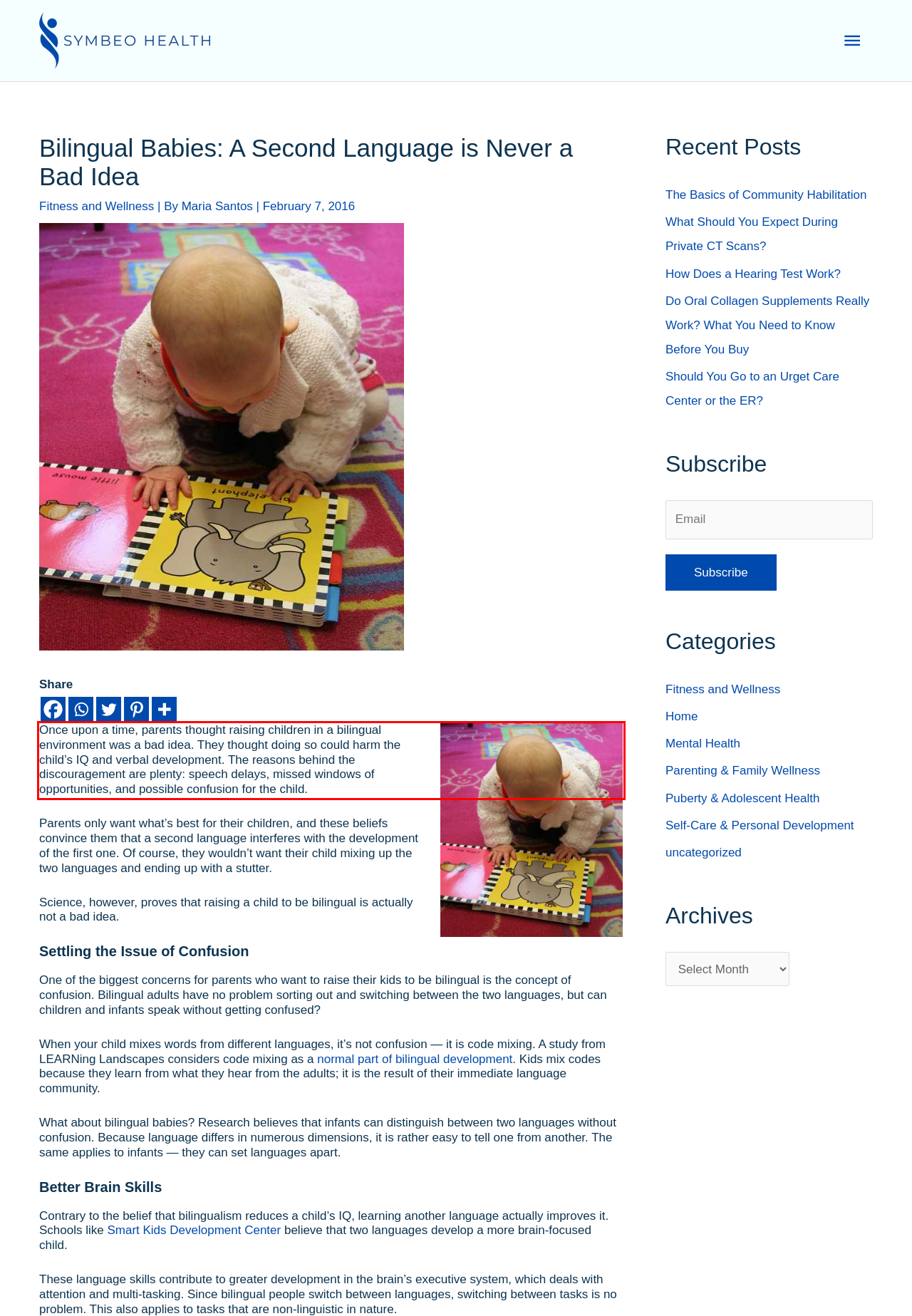Please perform OCR on the text within the red rectangle in the webpage screenshot and return the text content.

Once upon a time, parents thought raising children in a bilingual environment was a bad idea. They thought doing so could harm the child’s IQ and verbal development. The reasons behind the discouragement are plenty: speech delays, missed windows of opportunities, and possible confusion for the child.